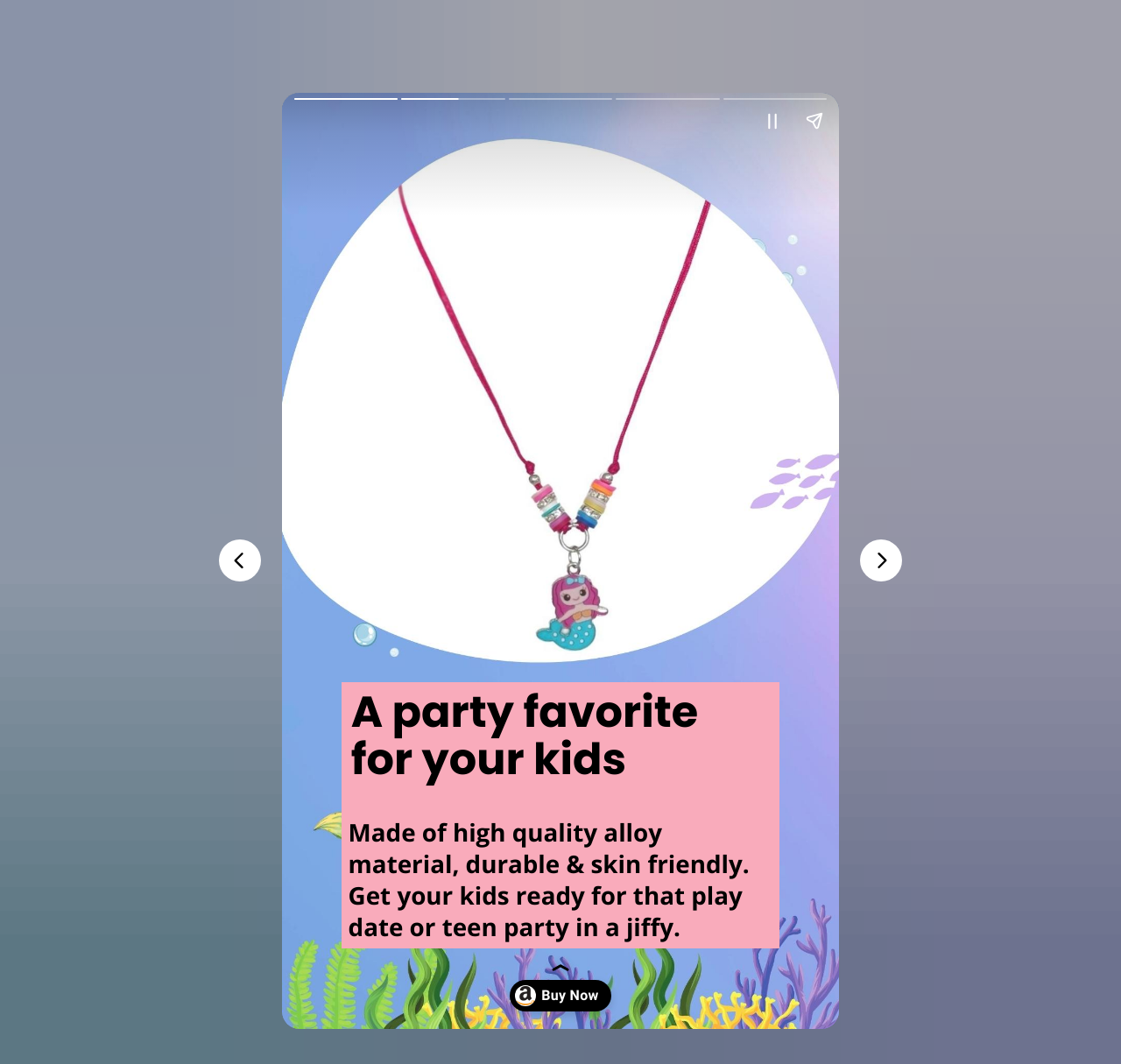How many navigation buttons are there?
Please answer the question as detailed as possible.

There are three navigation buttons: 'Previous page', 'Next page', and 'Pause story', which allow the user to navigate through the content.